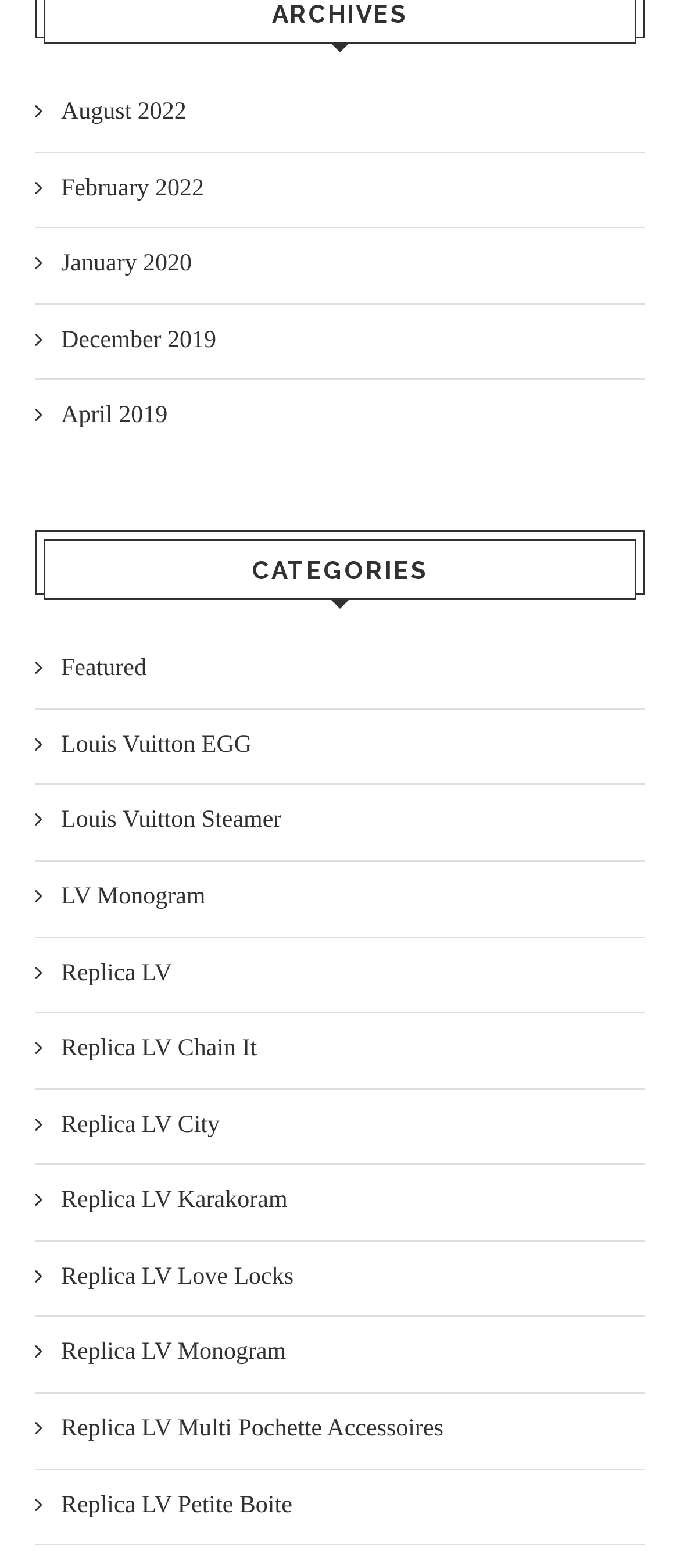Please specify the coordinates of the bounding box for the element that should be clicked to carry out this instruction: "View August 2022". The coordinates must be four float numbers between 0 and 1, formatted as [left, top, right, bottom].

[0.051, 0.061, 0.274, 0.083]